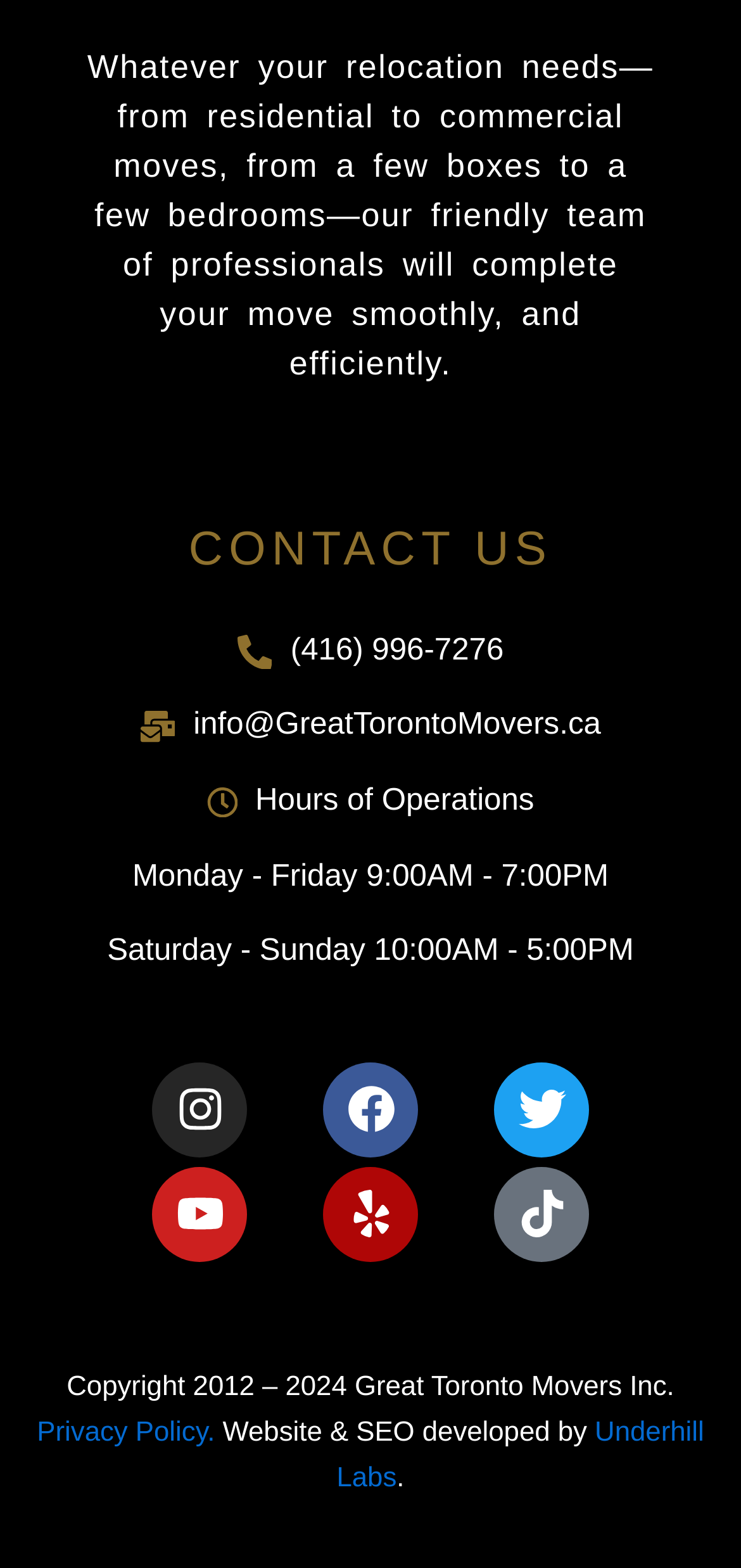Who developed the website?
Please provide a comprehensive answer to the question based on the webpage screenshot.

I found the website developer by looking at the text at the bottom of the page, which says 'Website & SEO developed by Underhill Labs'.